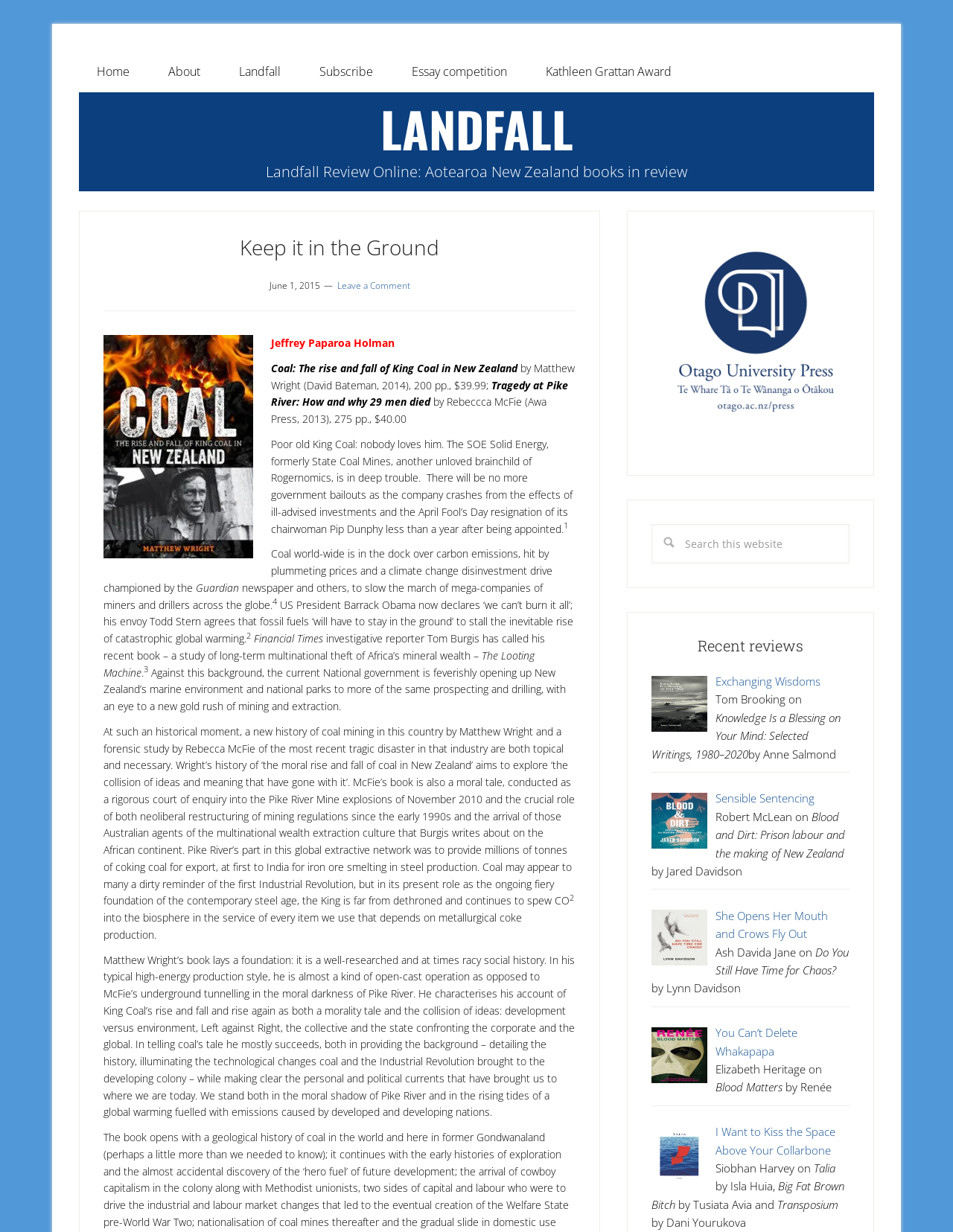What is the title of the book reviewed in this article?
Please provide a single word or phrase as your answer based on the image.

Coal